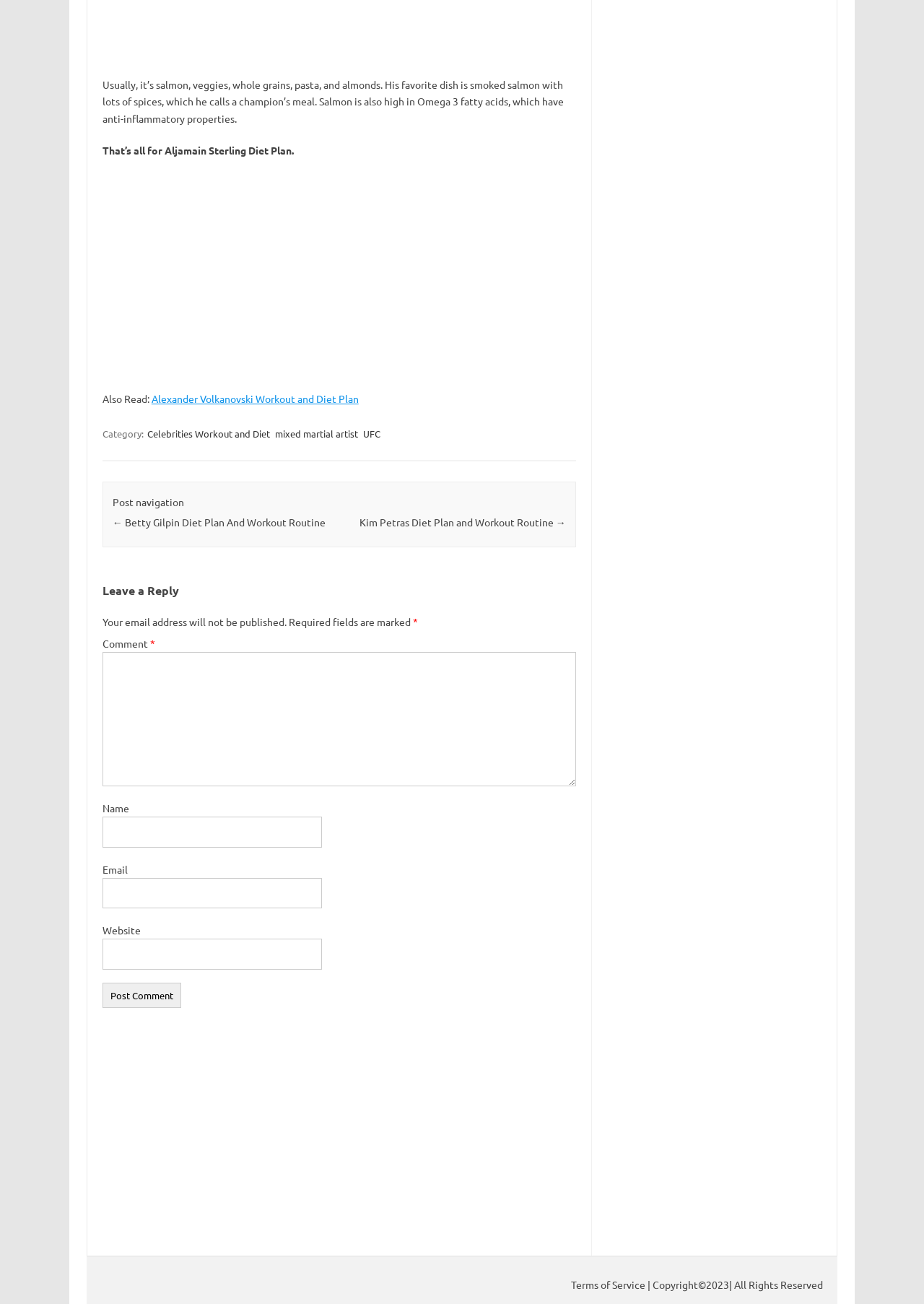Please specify the bounding box coordinates of the clickable region to carry out the following instruction: "Leave a comment". The coordinates should be four float numbers between 0 and 1, in the format [left, top, right, bottom].

[0.111, 0.488, 0.162, 0.498]